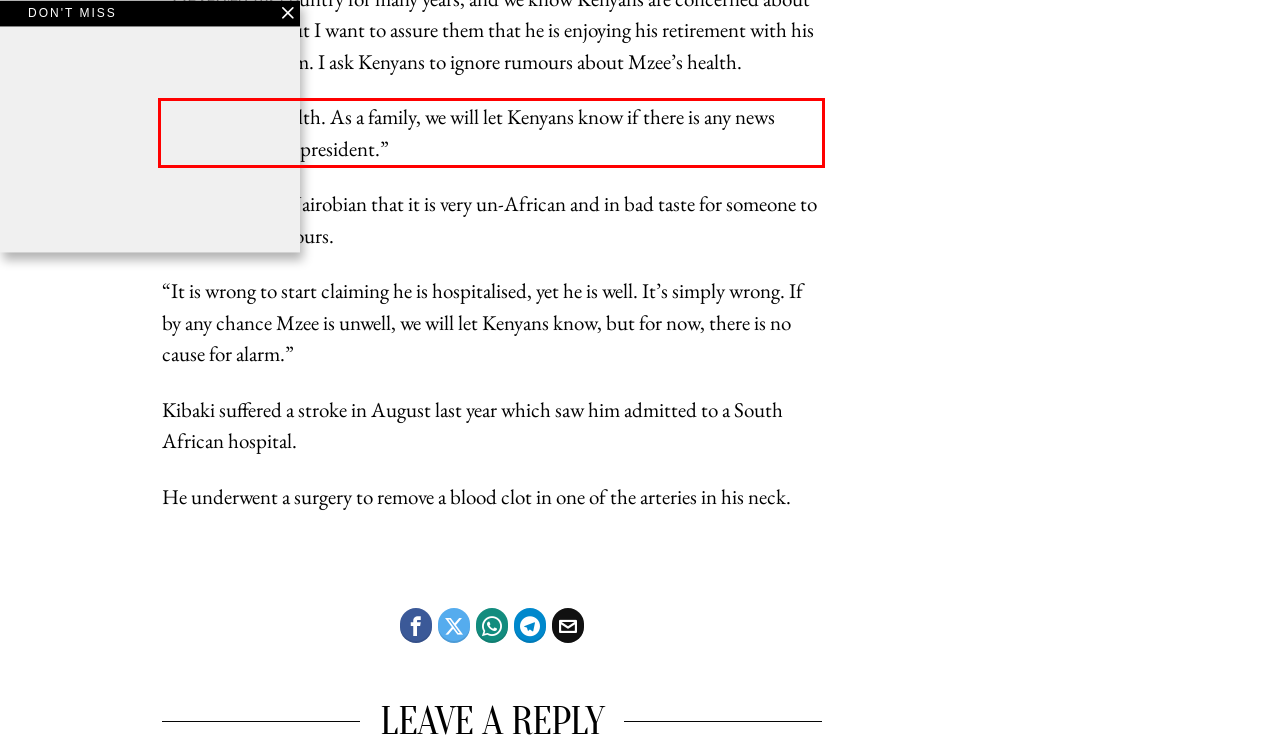Examine the webpage screenshot and use OCR to obtain the text inside the red bounding box.

He is in good health. As a family, we will let Kenyans know if there is any news about the retired president.”